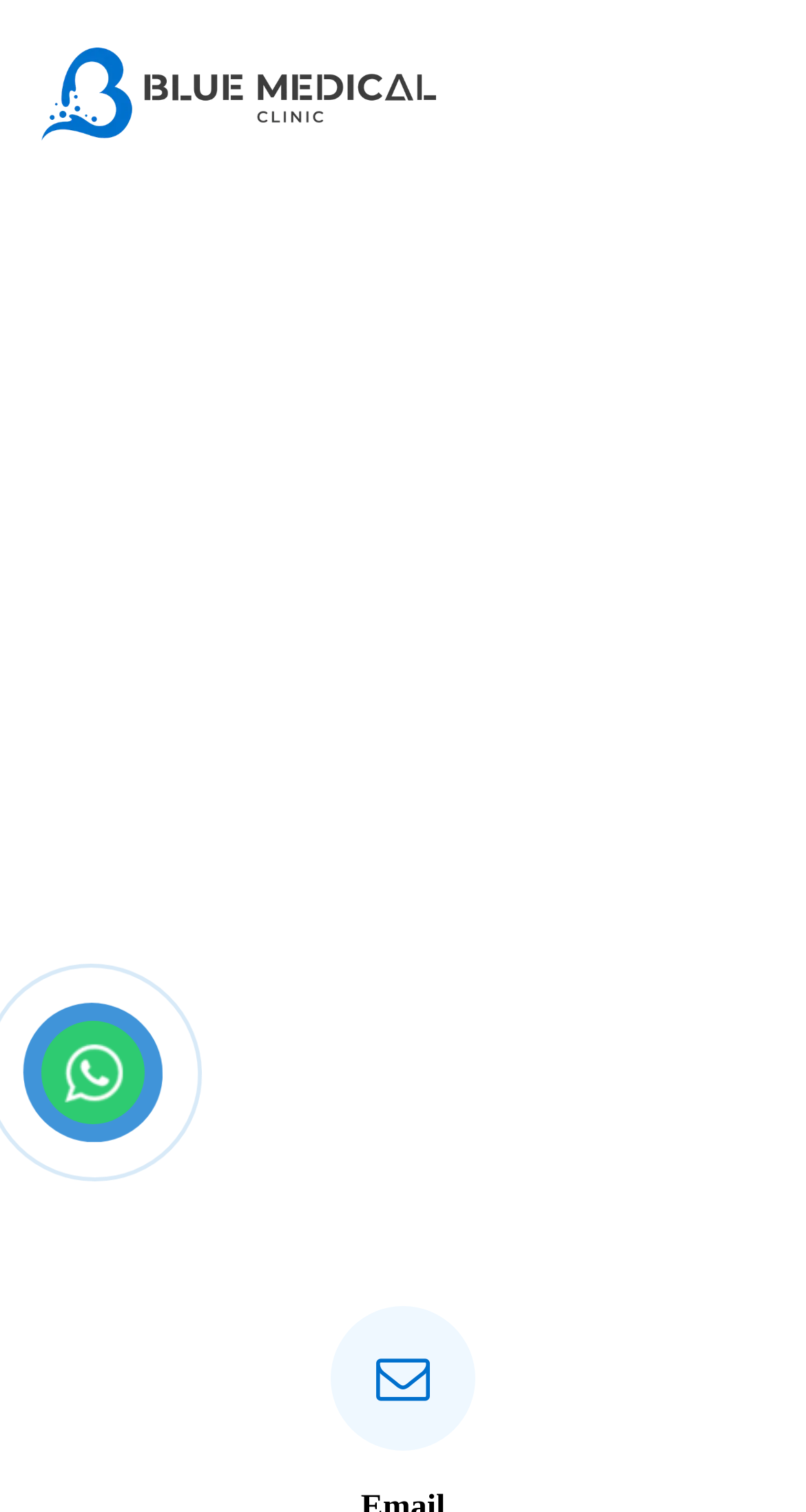What is the date of the article?
Offer a detailed and exhaustive answer to the question.

I found the date of the article by looking at the header section of the webpage, where it says 'January 24, 2023' in a static text element.